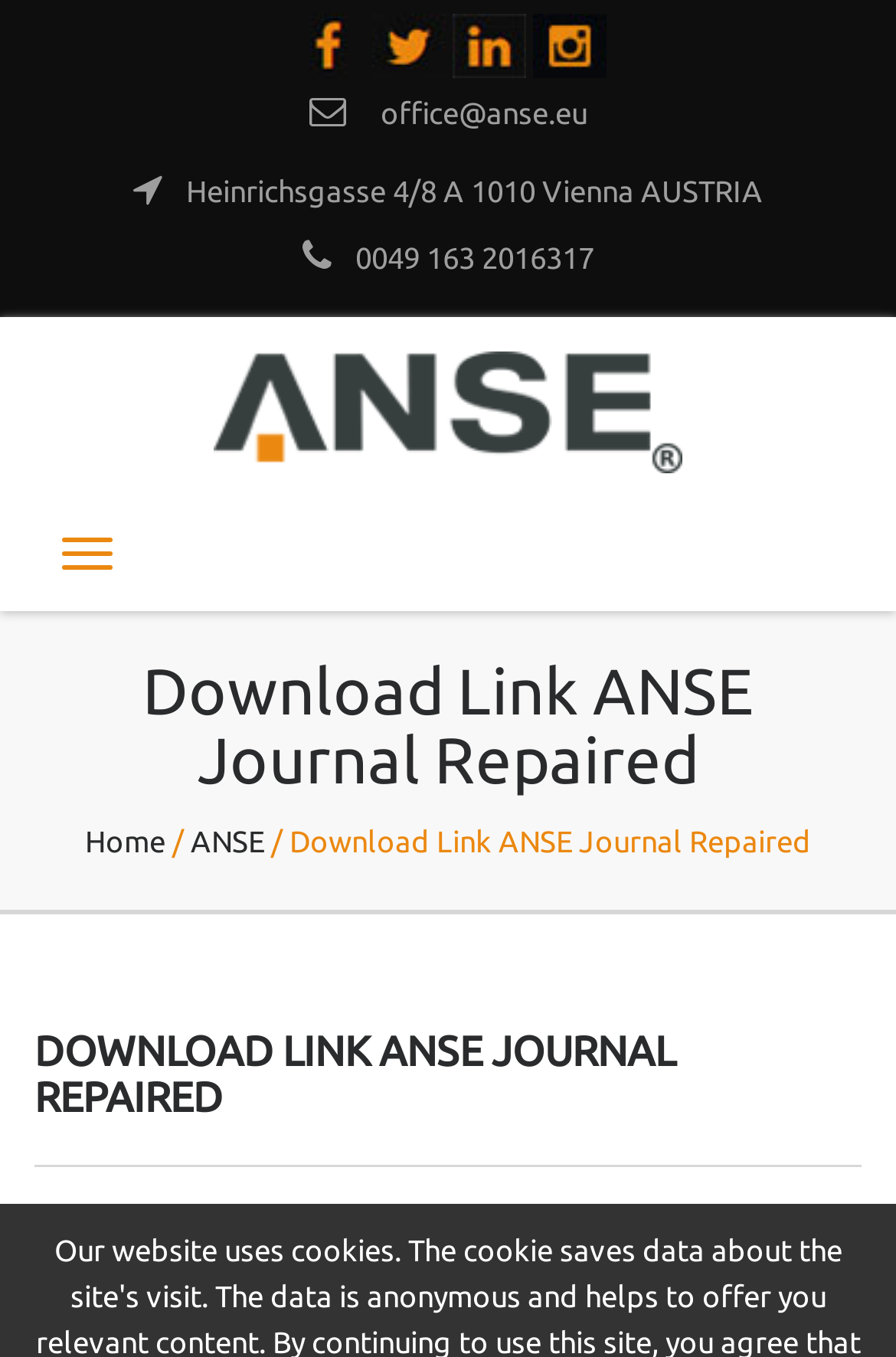What is the email address of ANSE?
Please answer the question as detailed as possible based on the image.

I found the email address by looking at the static text element with the bounding box coordinates [0.424, 0.071, 0.655, 0.095] which contains the email address information.